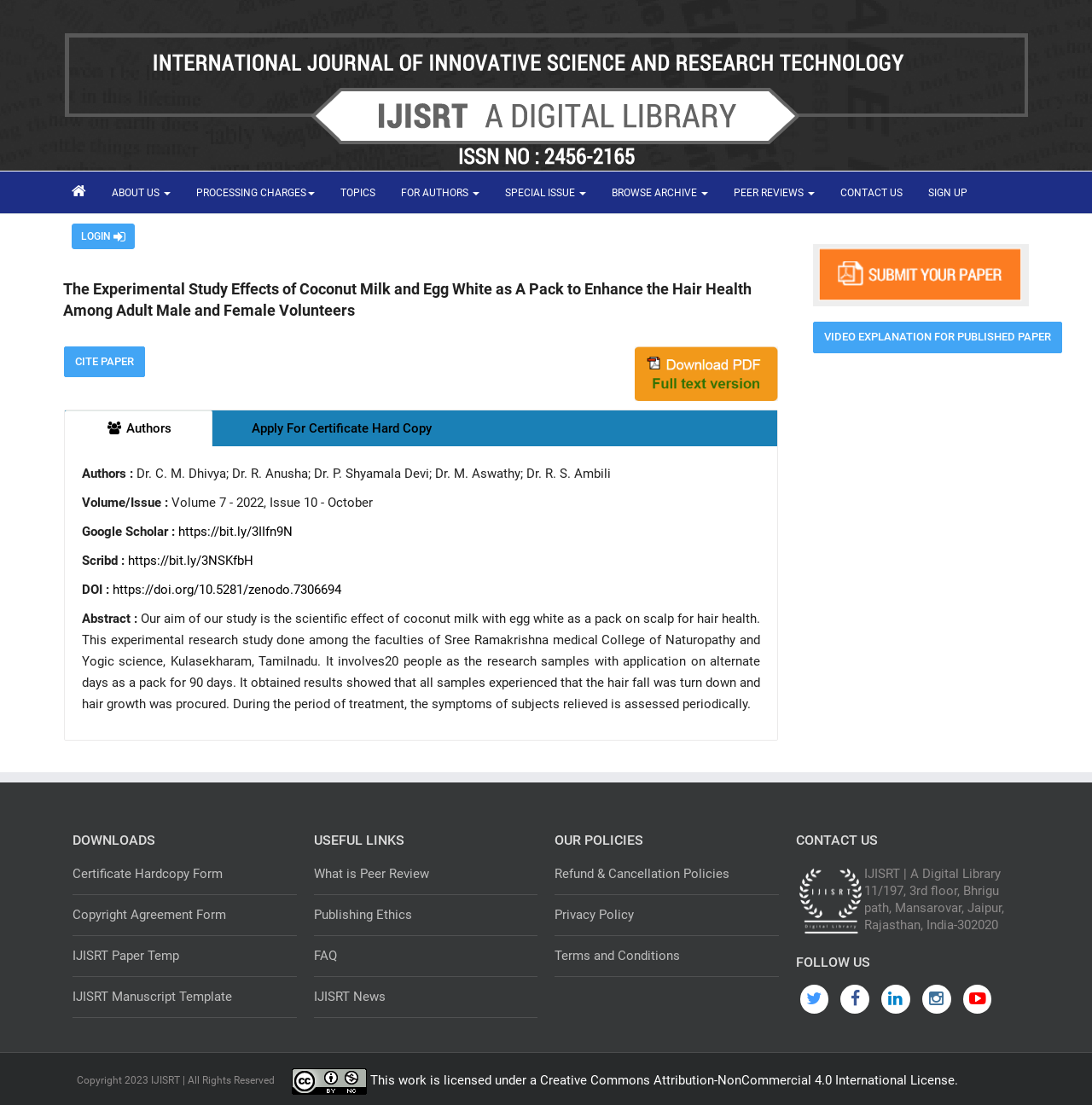Provide a thorough summary of the webpage.

This webpage appears to be a research paper publication page from the International Journal of Innovative Science and Research Technology. At the top, there is a logo and a link to the journal's homepage. Below that, there is a navigation menu with links to various sections, including "About Us", "Processing Charges", "Topics", "For Authors", "Special Issue", "Browse Archive", "Peer Reviews", "Contact Us", "Sign Up", and "Login".

The main content of the page is divided into several sections. The first section displays the title of the research paper, "The Experimental Study Effects of Coconut Milk and Egg White as A Pack to Enhance the Hair Health Among Adult Male and Female Volunteers". Below the title, there are buttons to "CITE PAPER" and to view a video explanation of the published paper.

The next section lists the authors of the paper, along with their names and affiliations. This is followed by information about the paper's volume, issue, and publication date. There are also links to the paper's Google Scholar and Scribd pages, as well as its DOI.

The abstract of the paper is provided, which summarizes the research study's aim, methodology, and results. The study investigates the effects of coconut milk and egg white as a pack on hair health among adult male and female volunteers.

On the right side of the page, there are several sections, including "DOWNLOADS", "USEFUL LINKS", "OUR POLICIES", and "CONTACT US". These sections provide links to various resources, such as certificate hardcopy forms, copyright agreement forms, and manuscript templates, as well as information about the journal's policies and contact details.

At the bottom of the page, there is a section with links to the journal's social media profiles, followed by a copyright notice and a Creative Commons license notice.